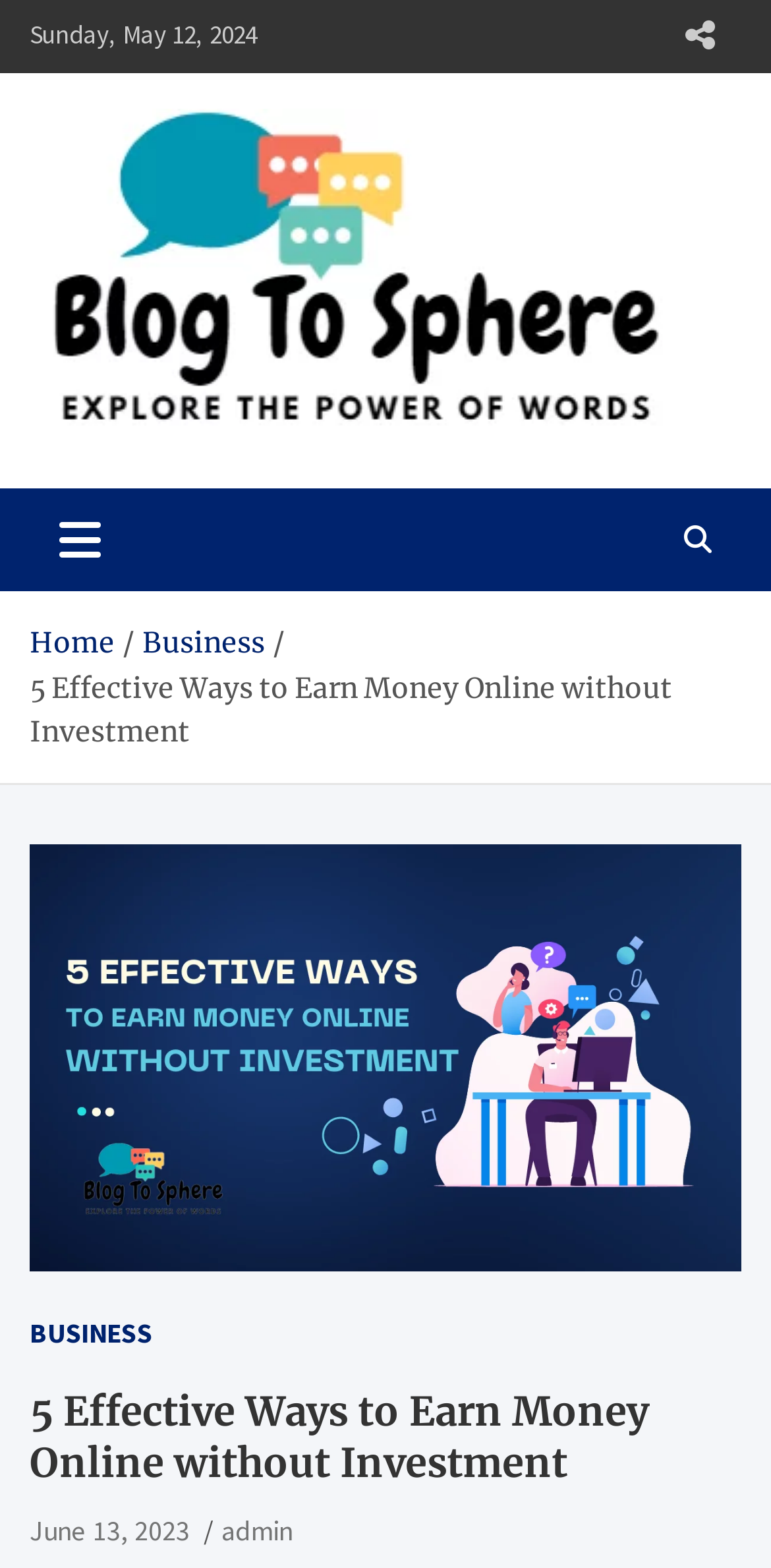What is the text above the figure element?
Please answer the question with a detailed and comprehensive explanation.

I looked at the element above the figure element, which is a static text element, and it says '5 Effective Ways to Earn Money Online without Investment'.